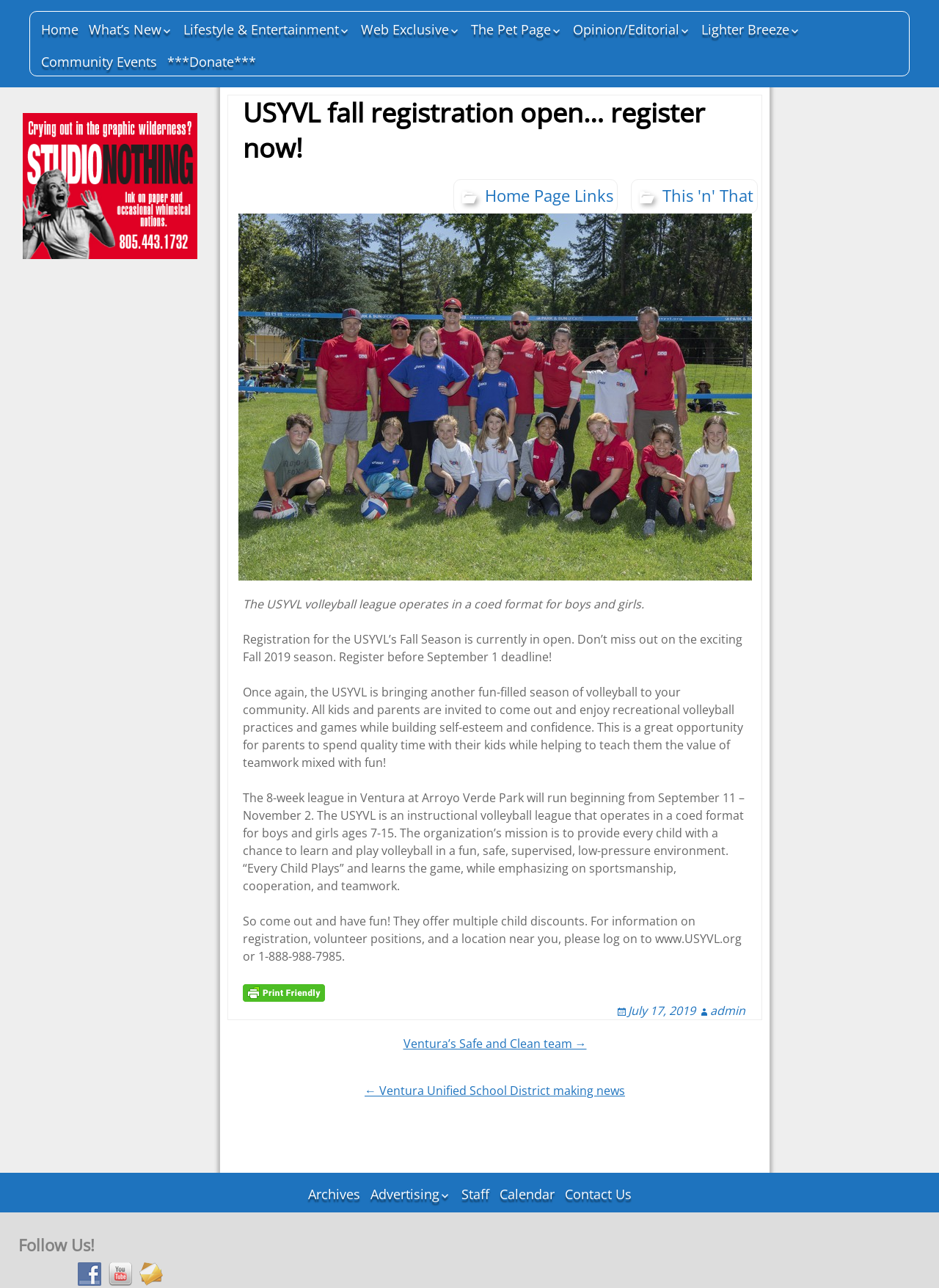Refer to the screenshot and give an in-depth answer to this question: What is the age range for the USYVL volleyball league?

According to the webpage, the USYVL volleyball league is an instructional volleyball league that operates in a coed format for boys and girls ages 7-15.